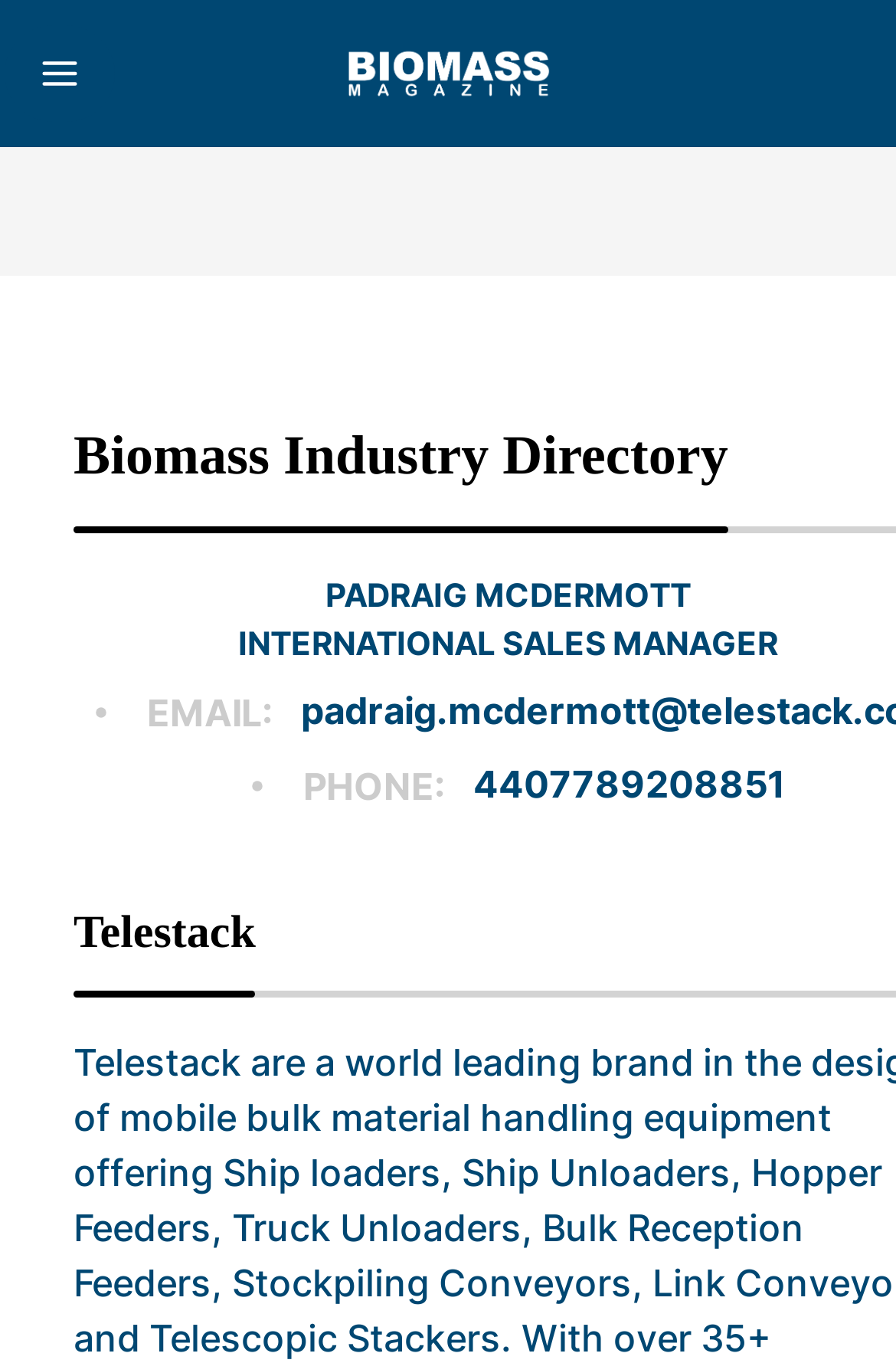What is the company name associated with the heading 'Biomass Industry Directory'?
Based on the content of the image, thoroughly explain and answer the question.

I noticed that the heading 'Biomass Industry Directory' has a bounding box coordinate [0.082, 0.31, 0.813, 0.391], and below it, there is another heading 'Telestack' with bounding box coordinate [0.082, 0.664, 0.285, 0.732]. This suggests that 'Telestack' is a company name associated with the 'Biomass Industry Directory'.